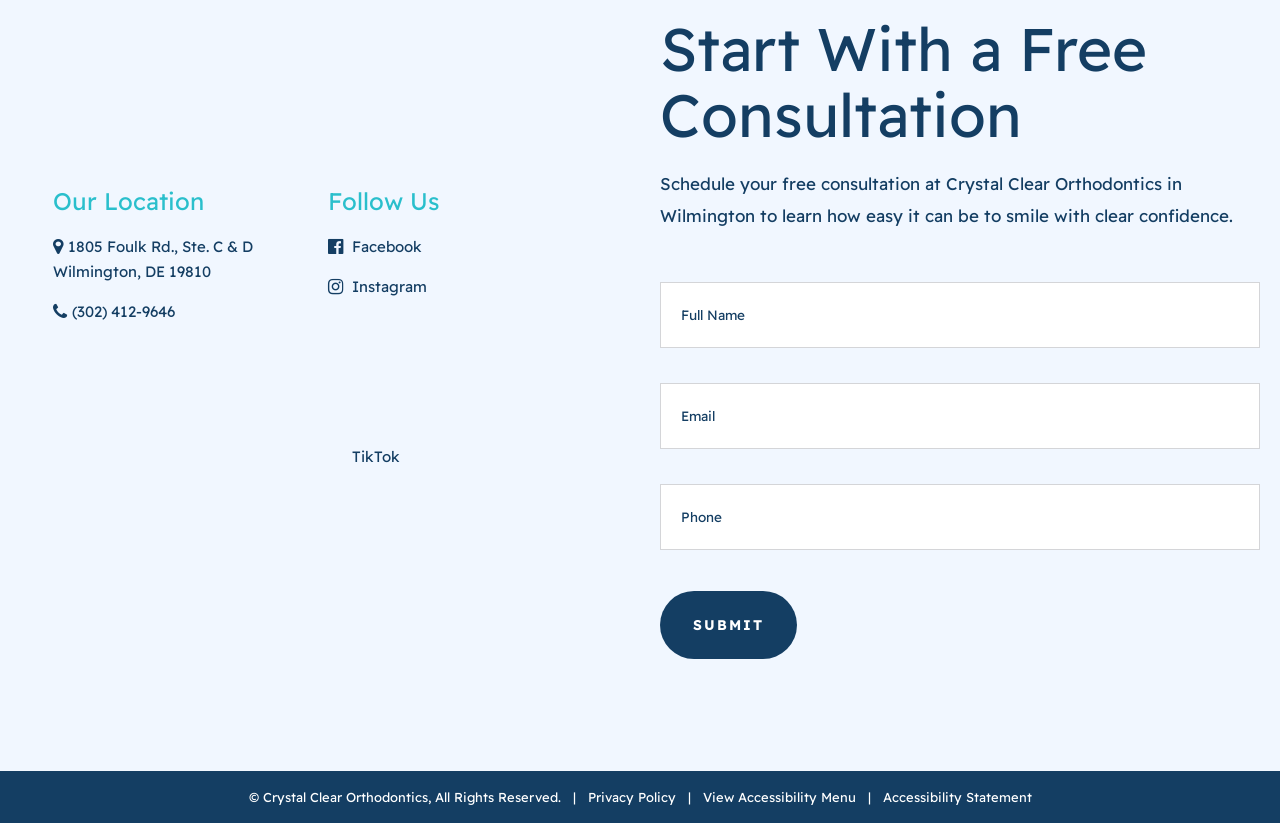Based on the element description: "Instagram", identify the UI element and provide its bounding box coordinates. Use four float numbers between 0 and 1, [left, top, right, bottom].

[0.256, 0.337, 0.334, 0.36]